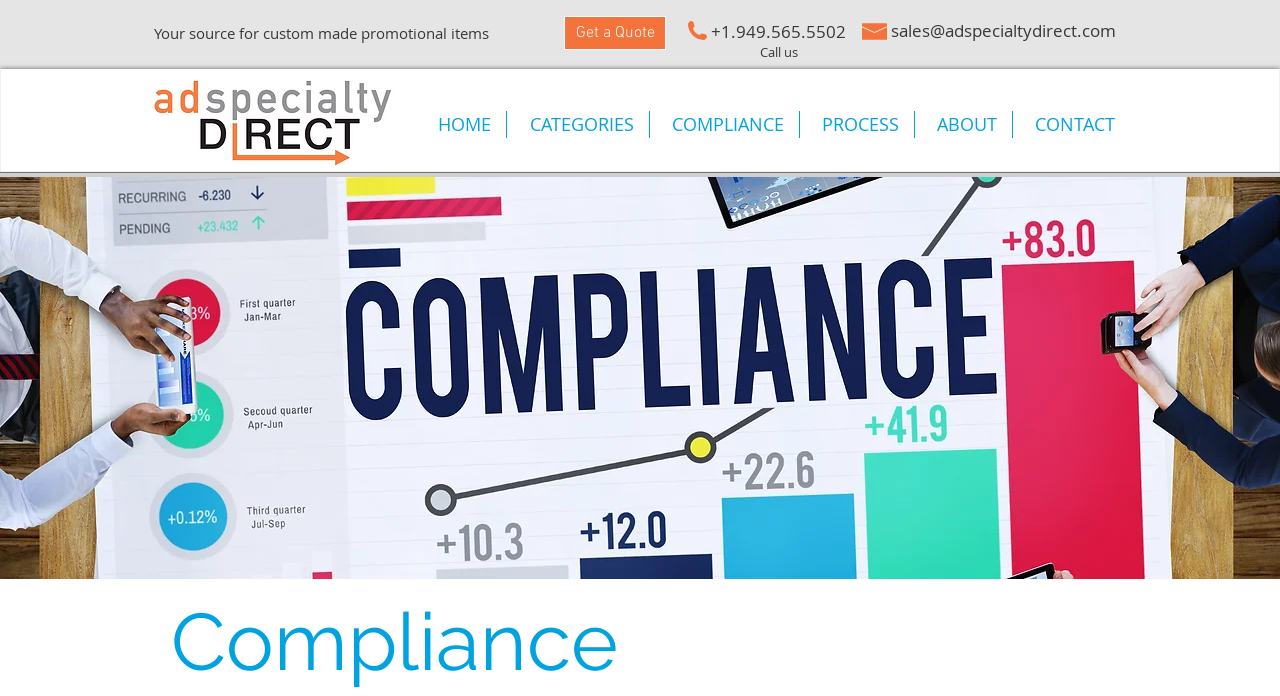Locate the UI element described as follows: "CATEGORIES". Return the bounding box coordinates as four float numbers between 0 and 1 in the order [left, top, right, bottom].

[0.396, 0.159, 0.507, 0.198]